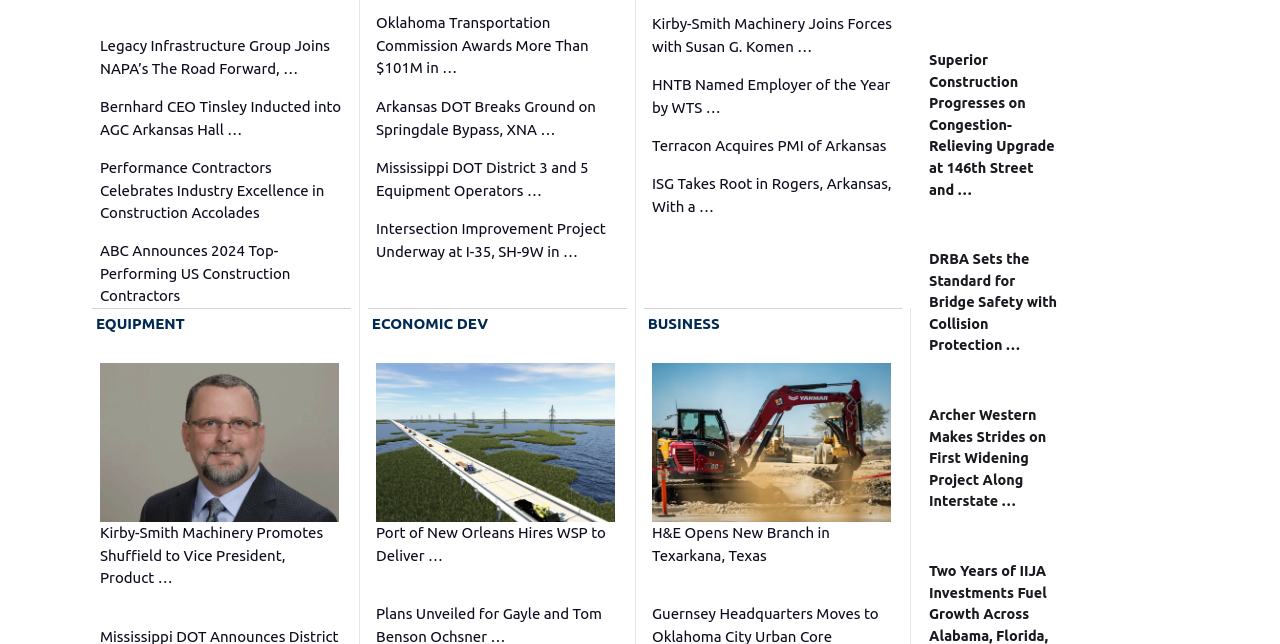Please locate the bounding box coordinates of the element's region that needs to be clicked to follow the instruction: "Explore news about Oklahoma Transportation Commission". The bounding box coordinates should be provided as four float numbers between 0 and 1, i.e., [left, top, right, bottom].

[0.294, 0.019, 0.483, 0.123]